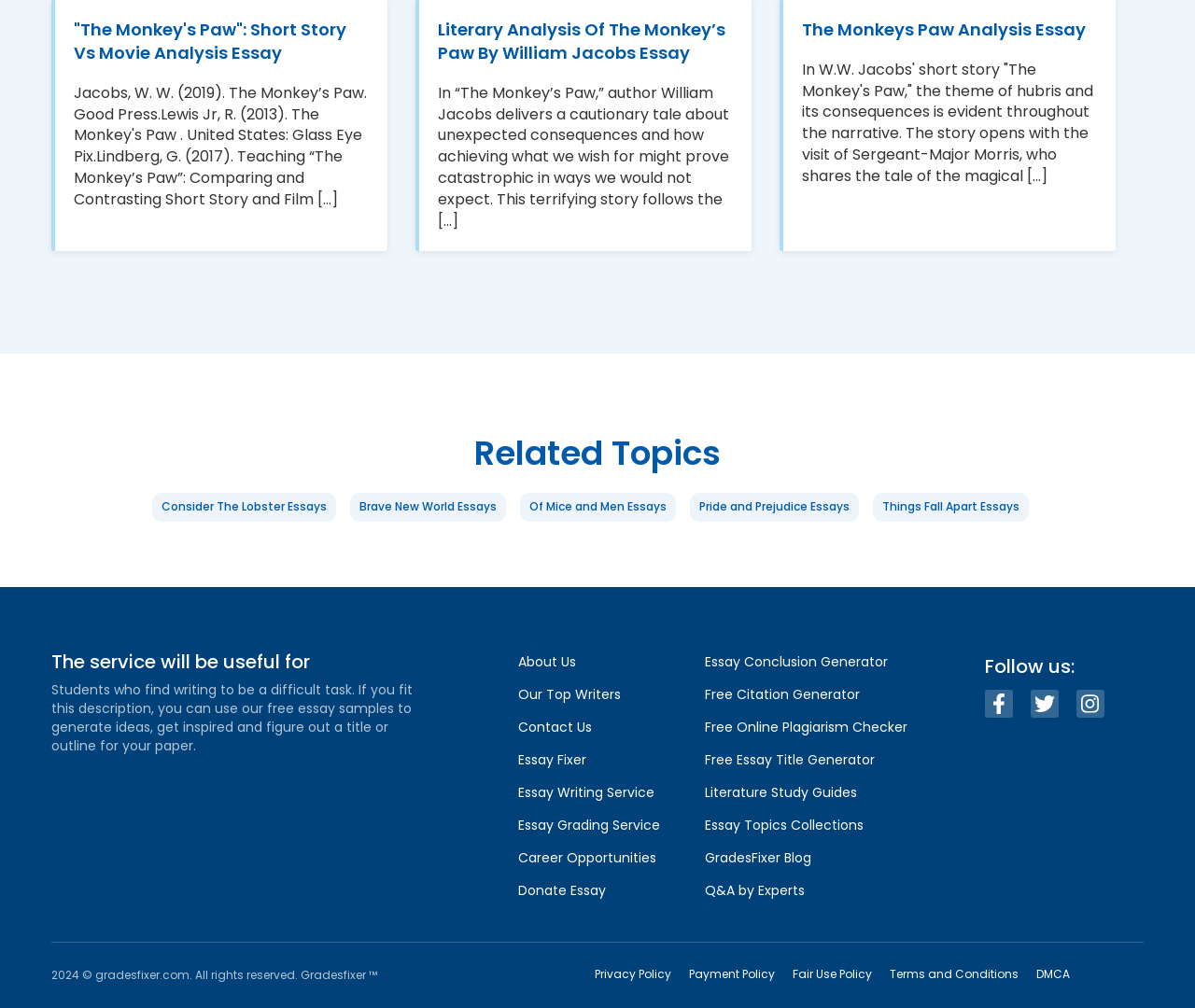Identify the bounding box coordinates of the area that should be clicked in order to complete the given instruction: "Follow the service on social media". The bounding box coordinates should be four float numbers between 0 and 1, i.e., [left, top, right, bottom].

[0.824, 0.648, 0.899, 0.674]